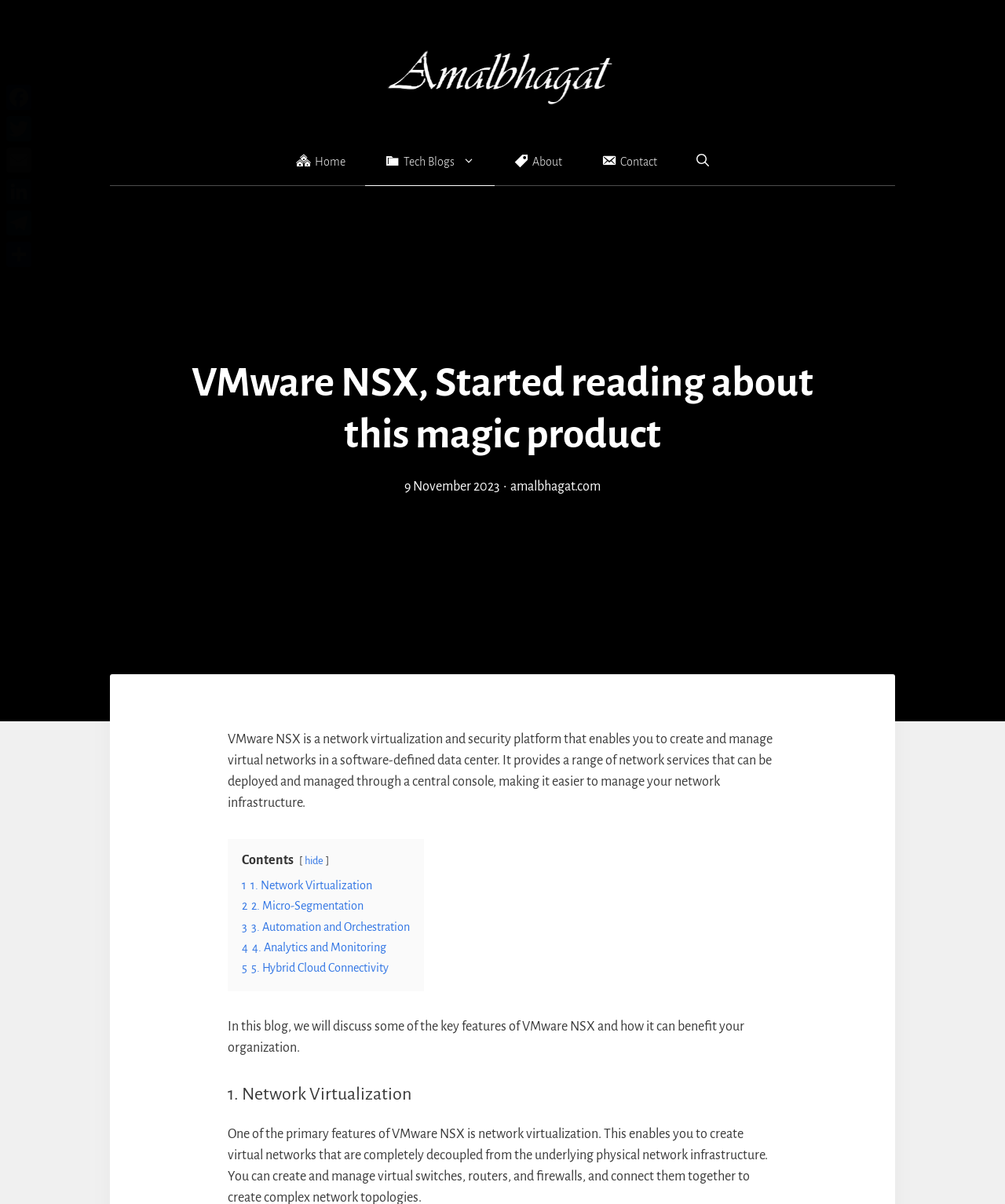Find the bounding box coordinates corresponding to the UI element with the description: "4 4. Analytics and Monitoring". The coordinates should be formatted as [left, top, right, bottom], with values as floats between 0 and 1.

[0.241, 0.782, 0.384, 0.792]